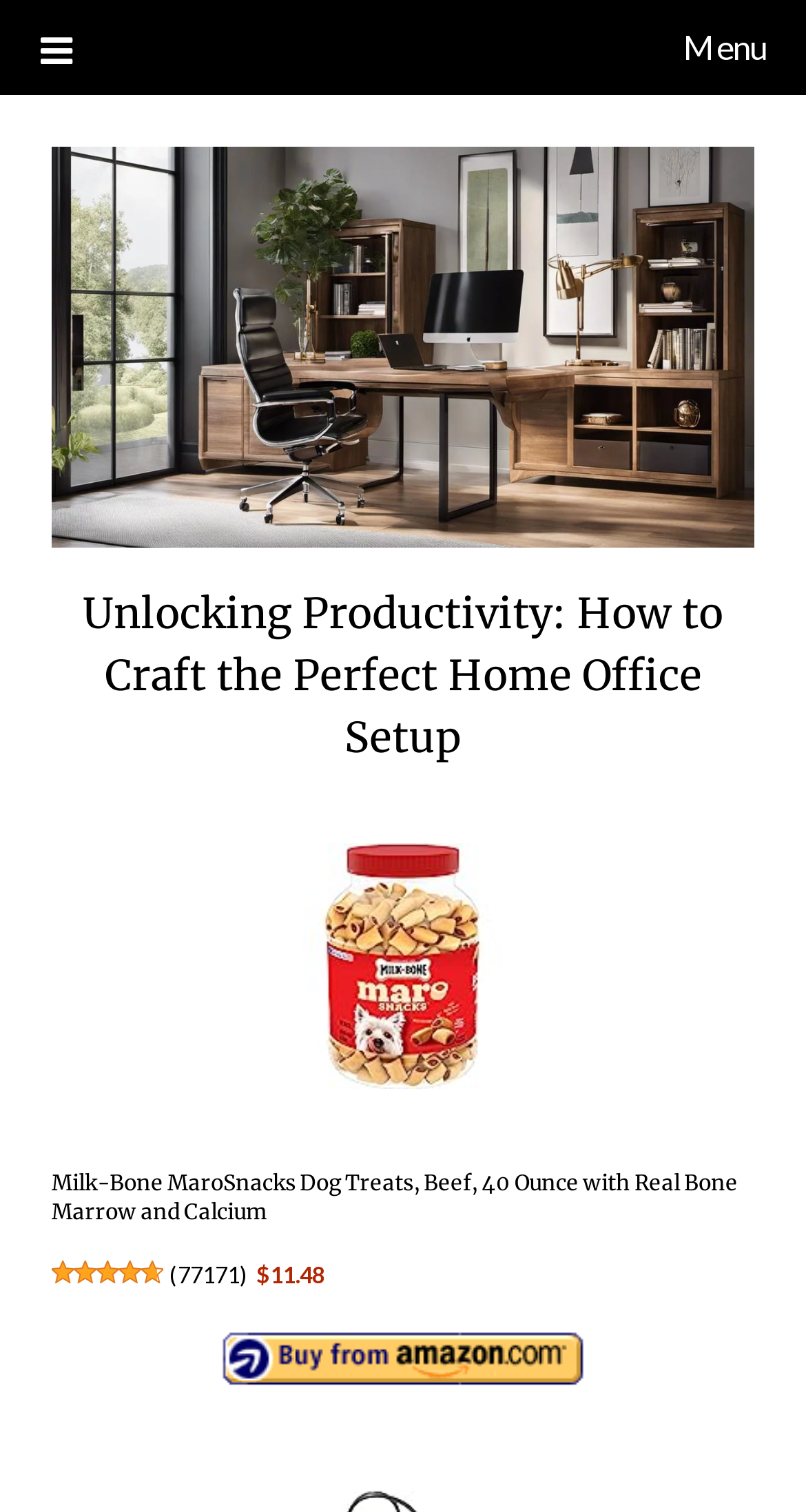Please reply with a single word or brief phrase to the question: 
What is the rating of the Milk-Bone MaroSnacks Dog Treats?

4.7 out of 5 stars